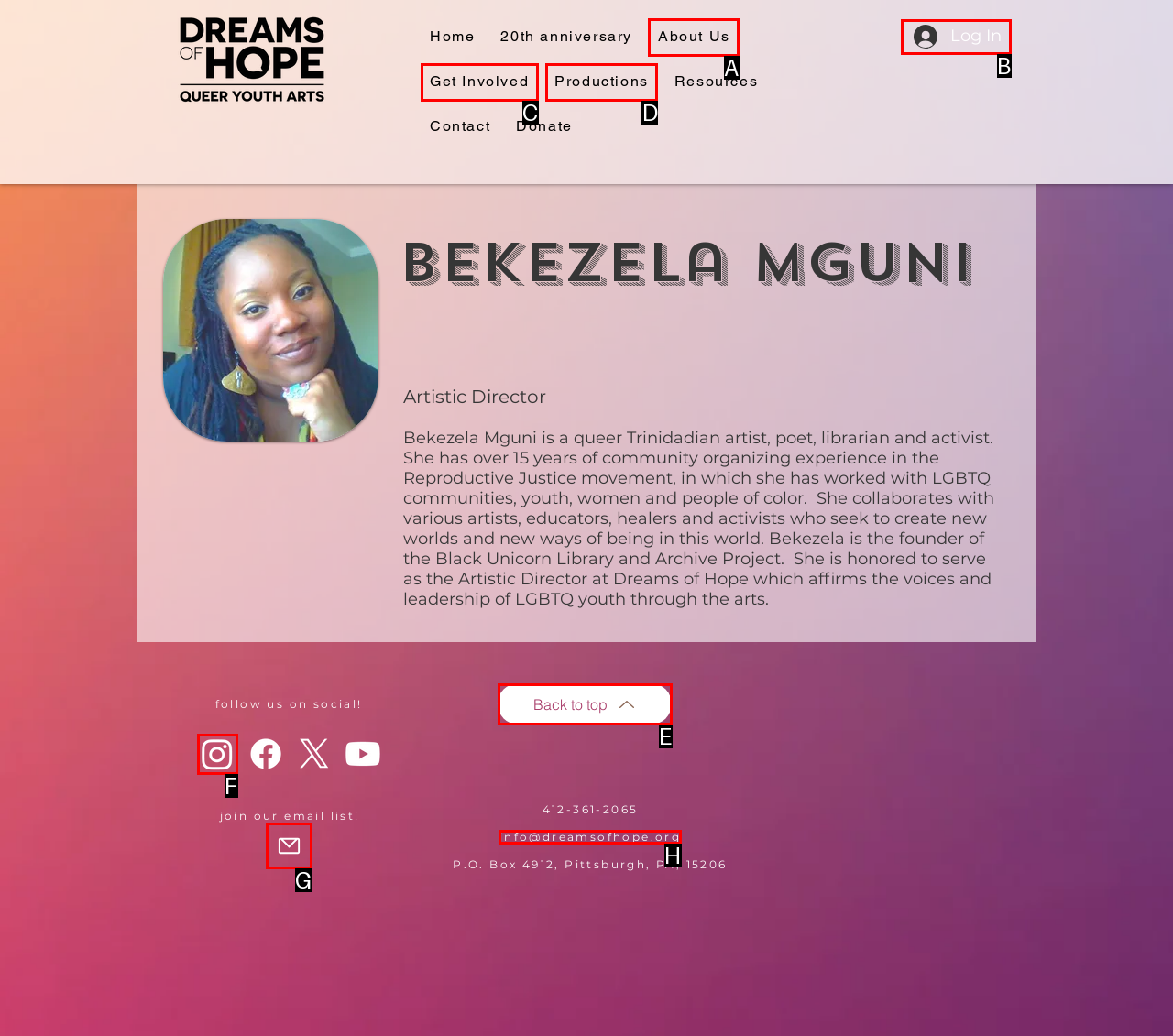Determine which option you need to click to execute the following task: Click the 'About Us' button. Provide your answer as a single letter.

A